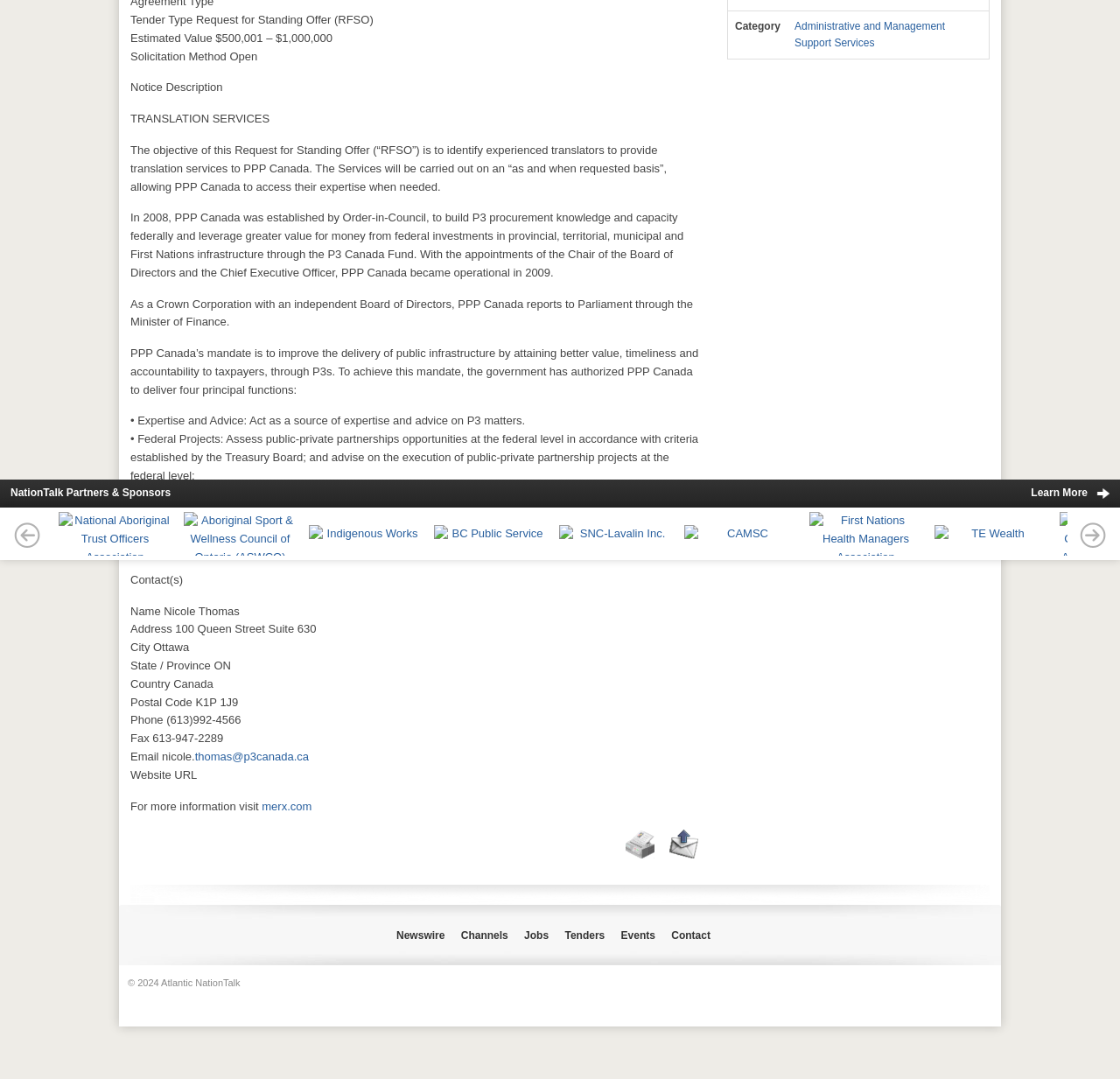Give the bounding box coordinates for the element described by: "parent_node: Reference Number 326290".

[0.557, 0.768, 0.585, 0.802]